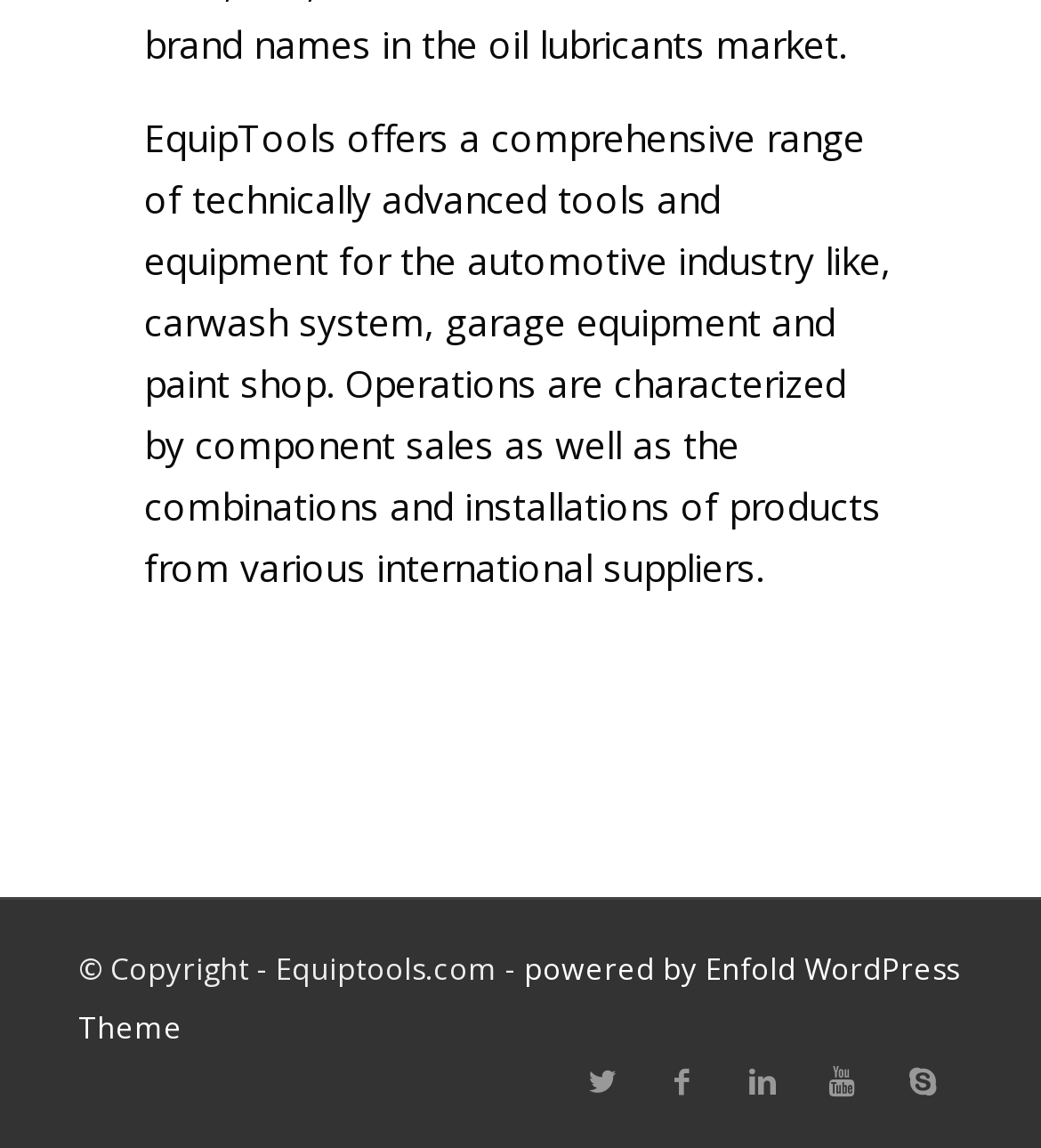Answer the following query with a single word or phrase:
What is the theme of the website?

Enfold WordPress Theme